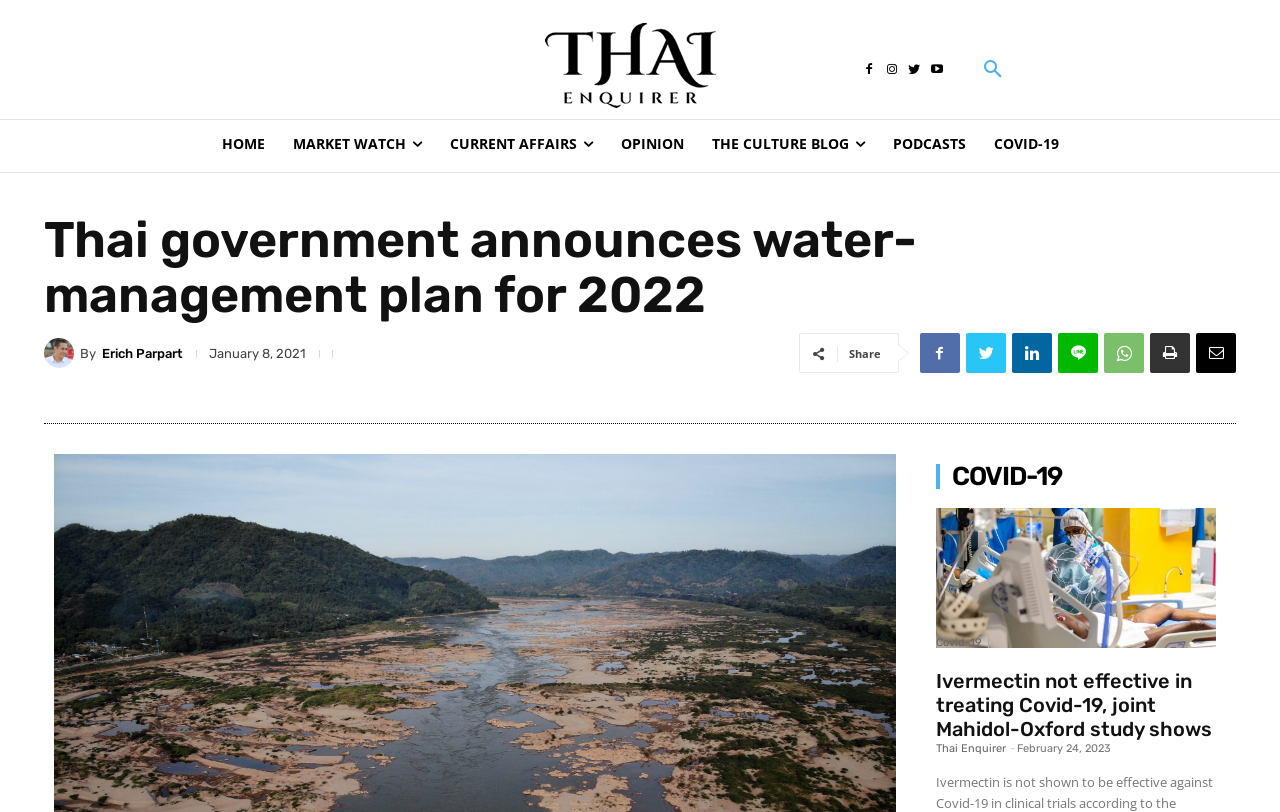Pinpoint the bounding box coordinates of the clickable element needed to complete the instruction: "Click the logo". The coordinates should be provided as four float numbers between 0 and 1: [left, top, right, bottom].

[0.352, 0.025, 0.648, 0.135]